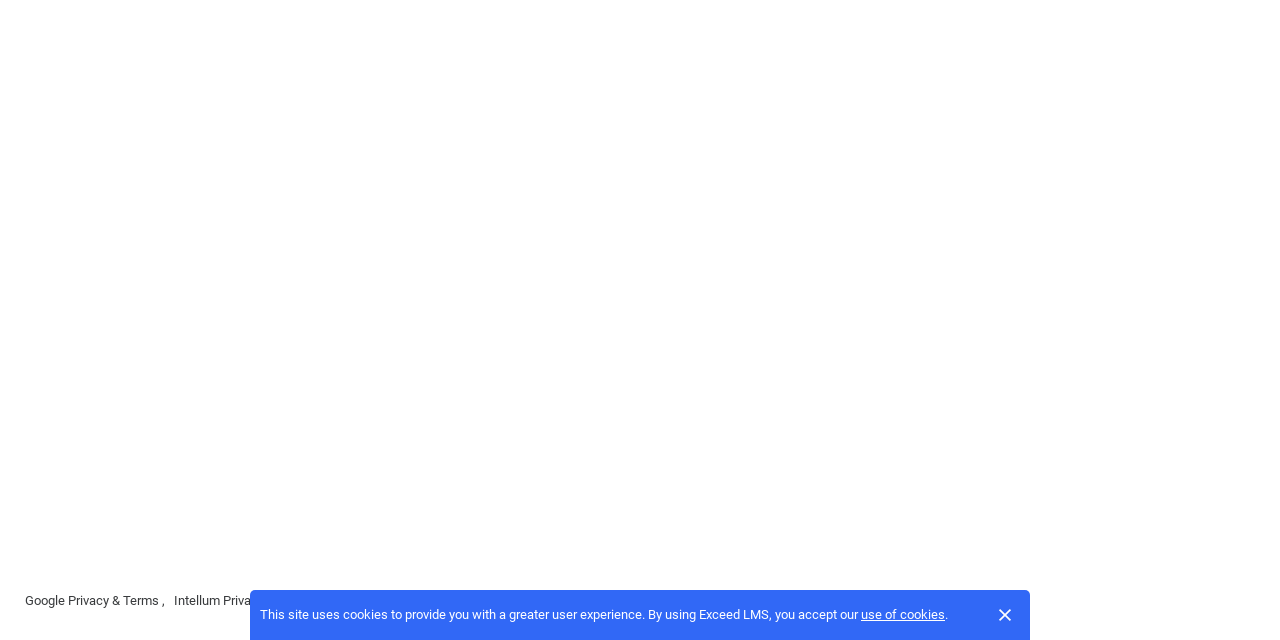Using the provided description: "use of cookies", find the bounding box coordinates of the corresponding UI element. The output should be four float numbers between 0 and 1, in the format [left, top, right, bottom].

[0.673, 0.948, 0.738, 0.972]